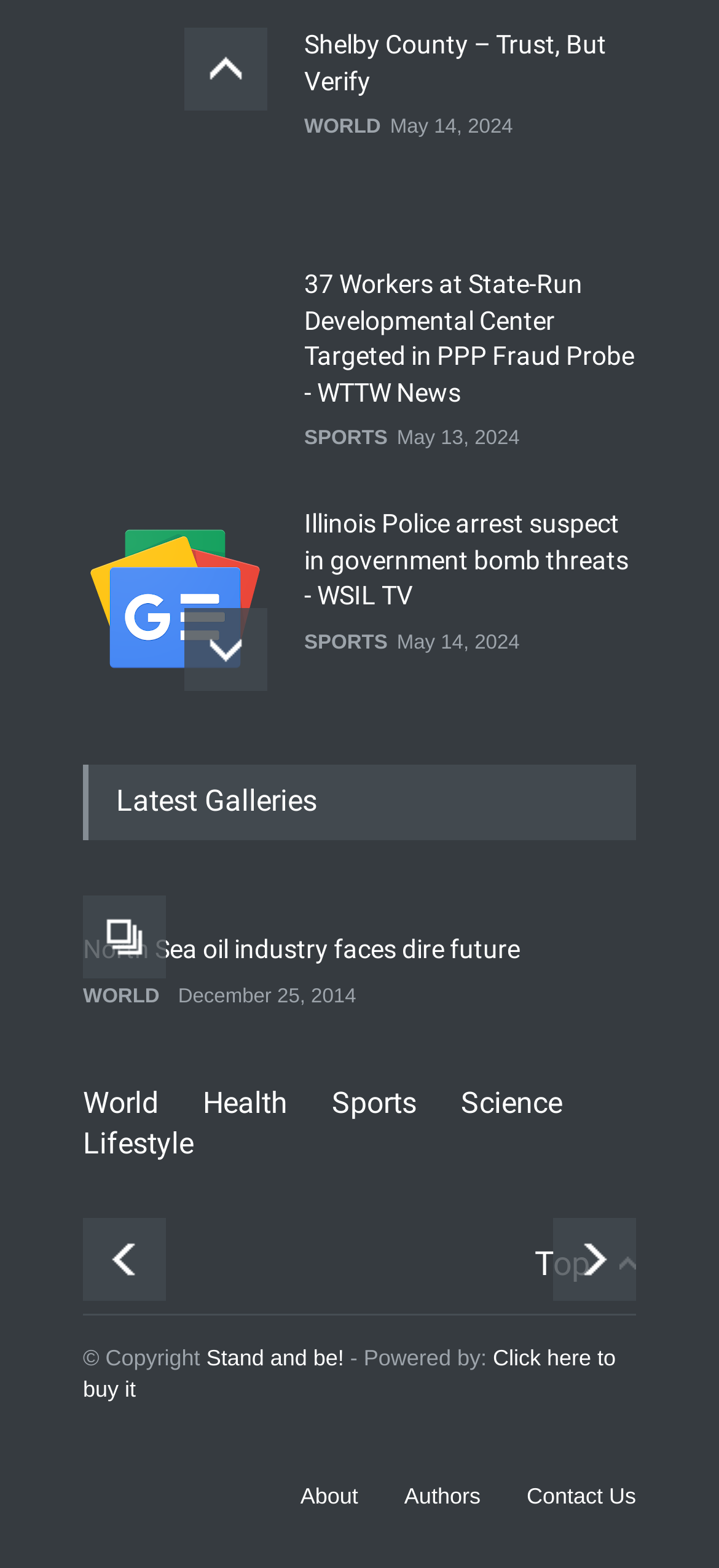Please provide the bounding box coordinates for the UI element as described: "Stand and be!". The coordinates must be four floats between 0 and 1, represented as [left, top, right, bottom].

[0.287, 0.903, 0.478, 0.92]